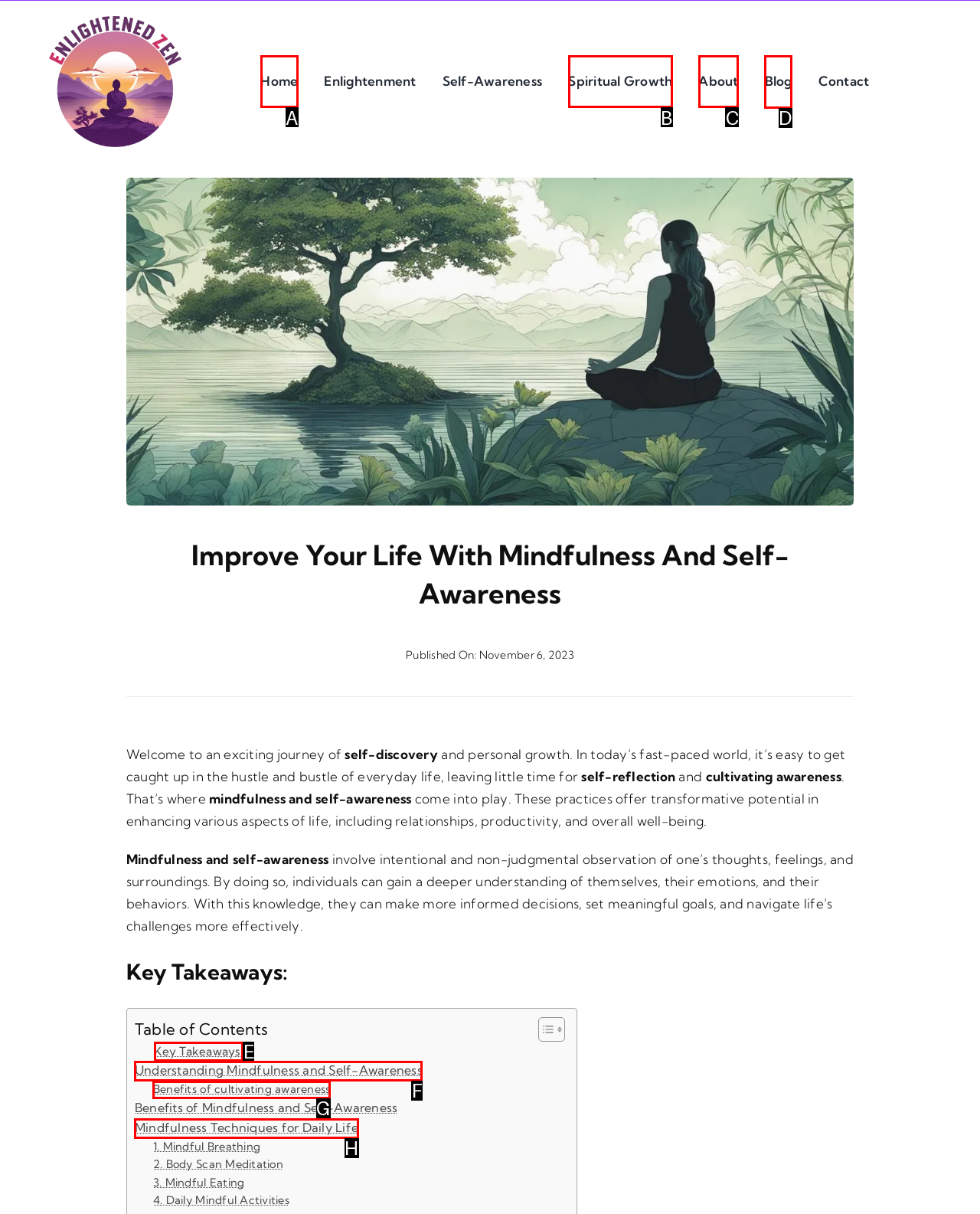Determine which UI element I need to click to achieve the following task: Go to the 'Blog' section Provide your answer as the letter of the selected option.

D